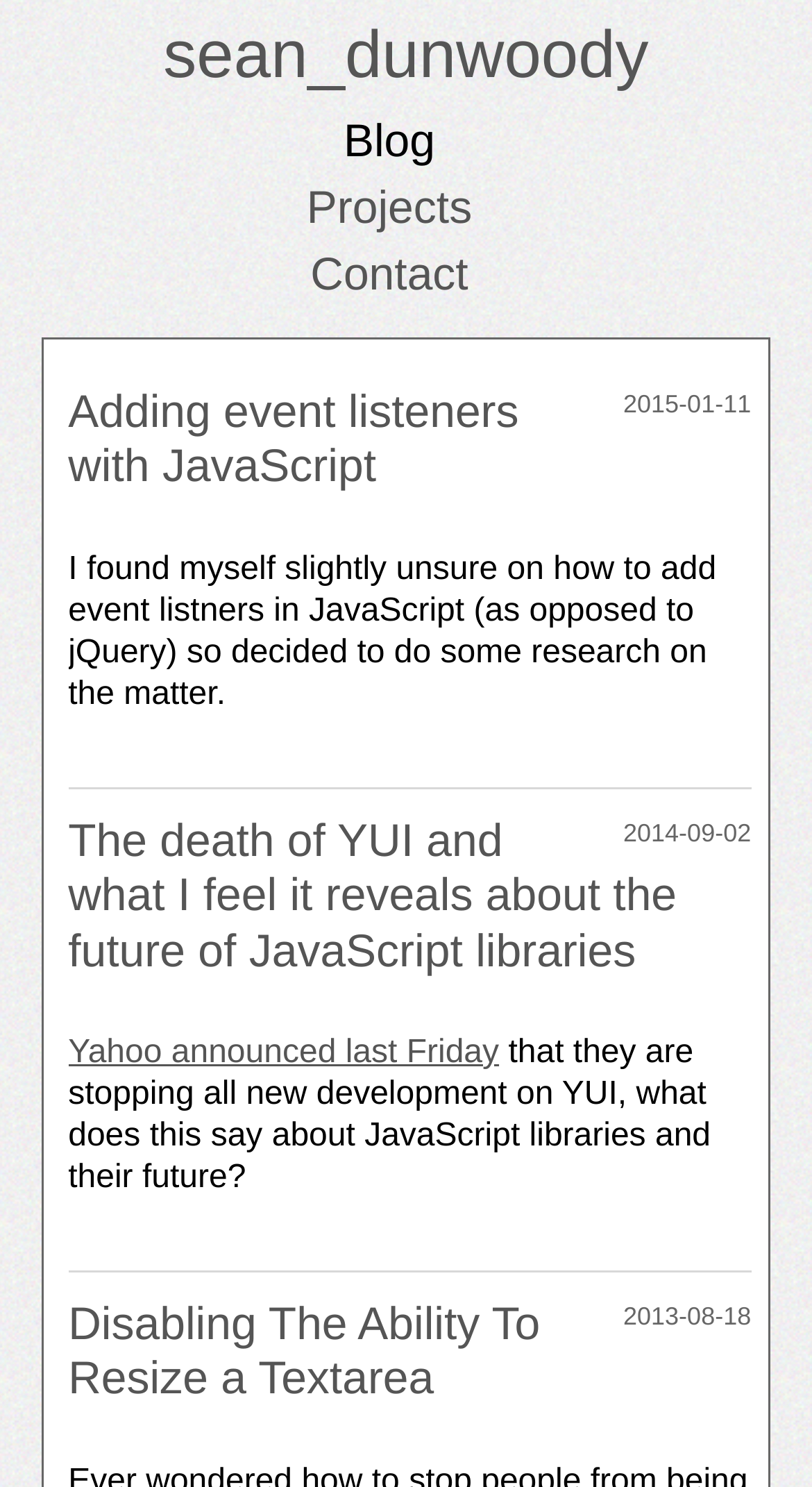Determine the bounding box coordinates (top-left x, top-left y, bottom-right x, bottom-right y) of the UI element described in the following text: Adding event listeners with JavaScript

[0.084, 0.259, 0.639, 0.331]